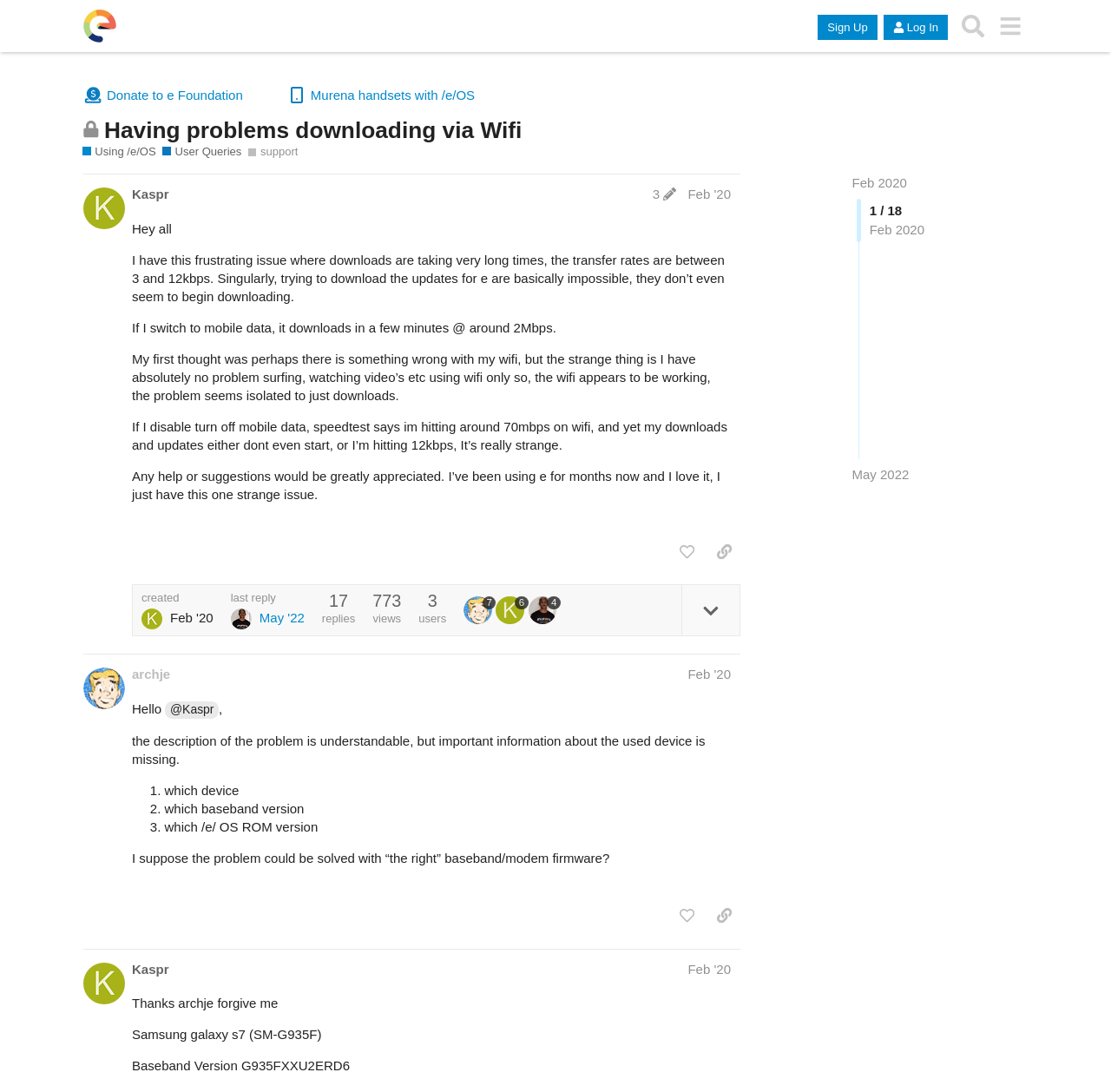Locate the bounding box of the user interface element based on this description: "4".

[0.476, 0.546, 0.505, 0.572]